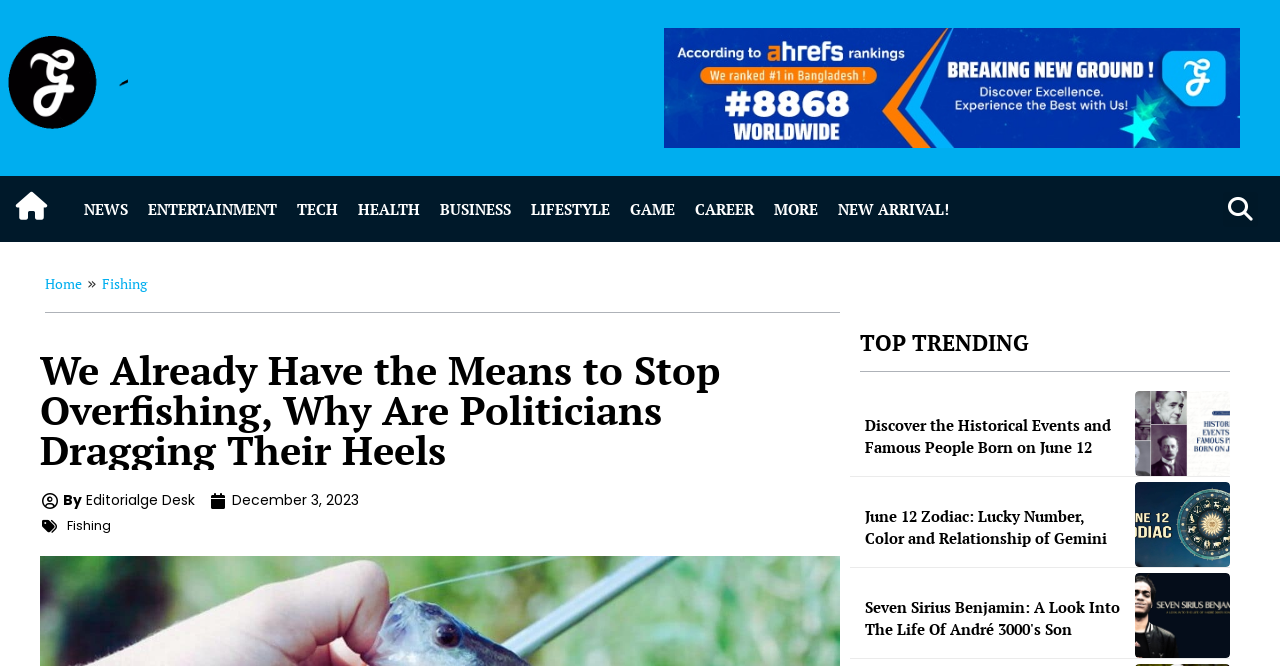What is the category of the current article?
Please give a detailed answer to the question using the information shown in the image.

I determined the category by looking at the breadcrumbs navigation element, which shows the path 'Home » Fishing'. This indicates that the current article belongs to the 'Fishing' category.